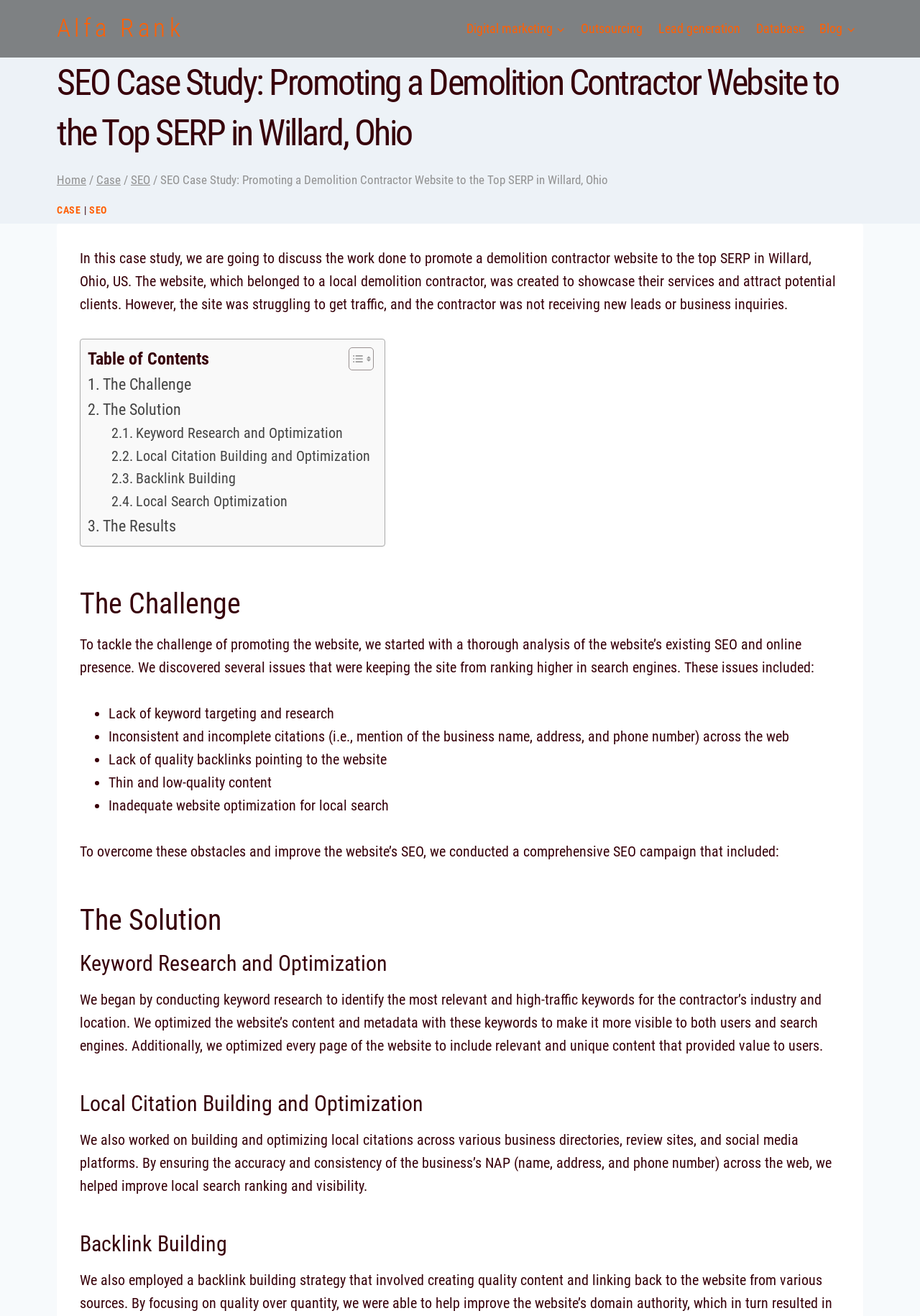Find the bounding box of the UI element described as follows: "Local Citation Building and Optimization".

[0.121, 0.338, 0.402, 0.355]